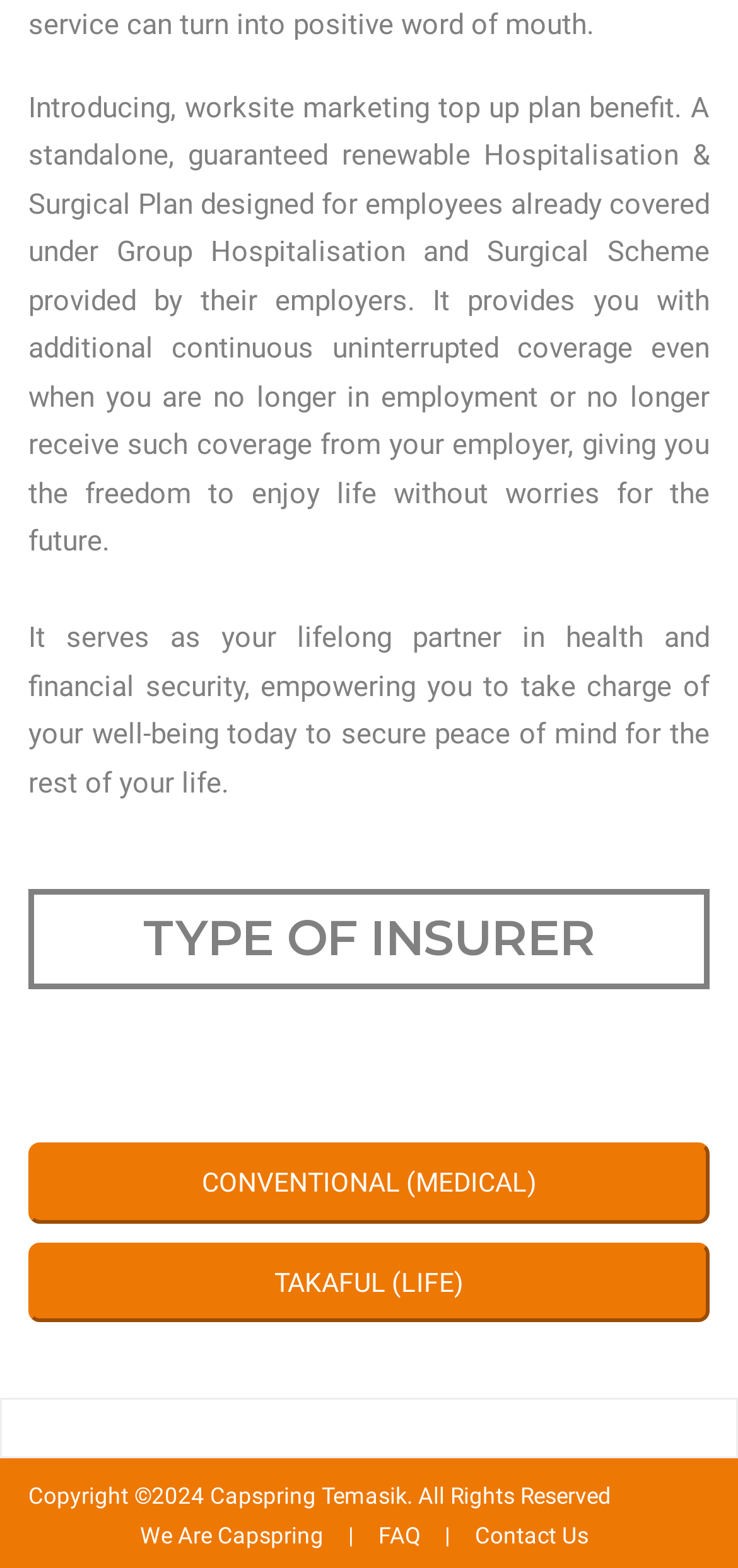Find the bounding box coordinates for the HTML element described as: "FAQ". The coordinates should consist of four float values between 0 and 1, i.e., [left, top, right, bottom].

[0.513, 0.971, 0.569, 0.987]